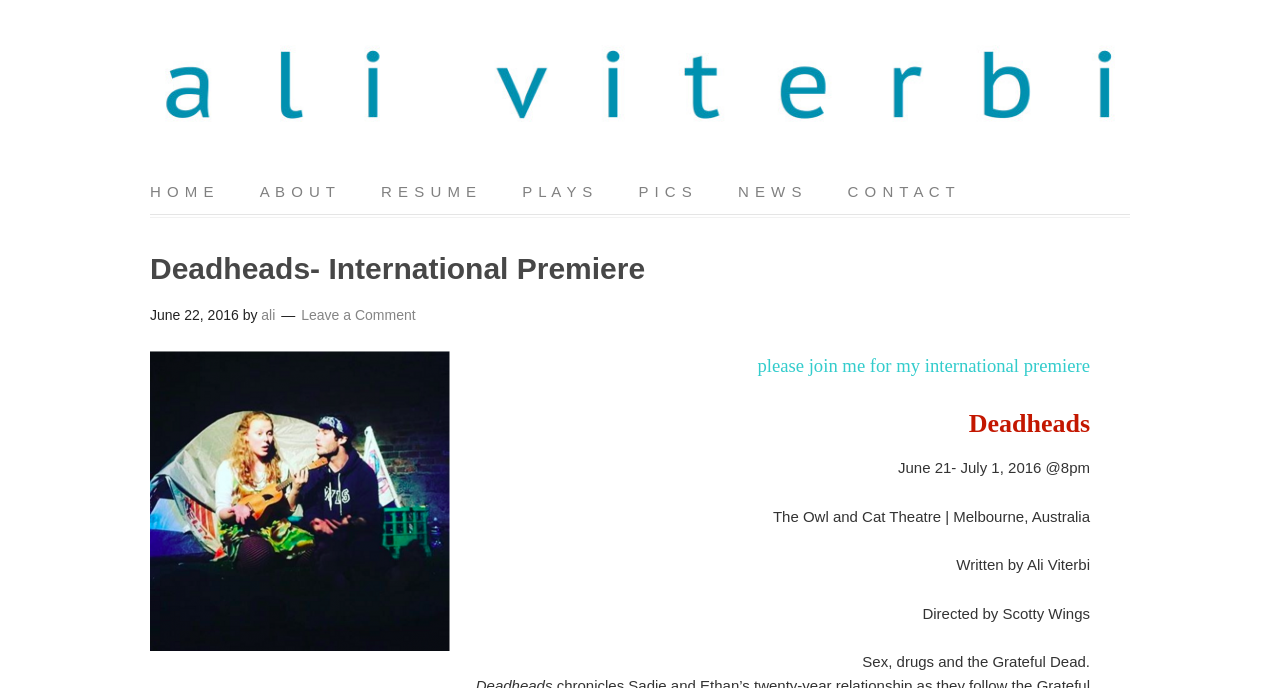What is the duration of the play?
Based on the content of the image, thoroughly explain and answer the question.

The duration of the play can be found in the text 'June 21- July 1, 2016 @8pm' which is located below the title of the play.